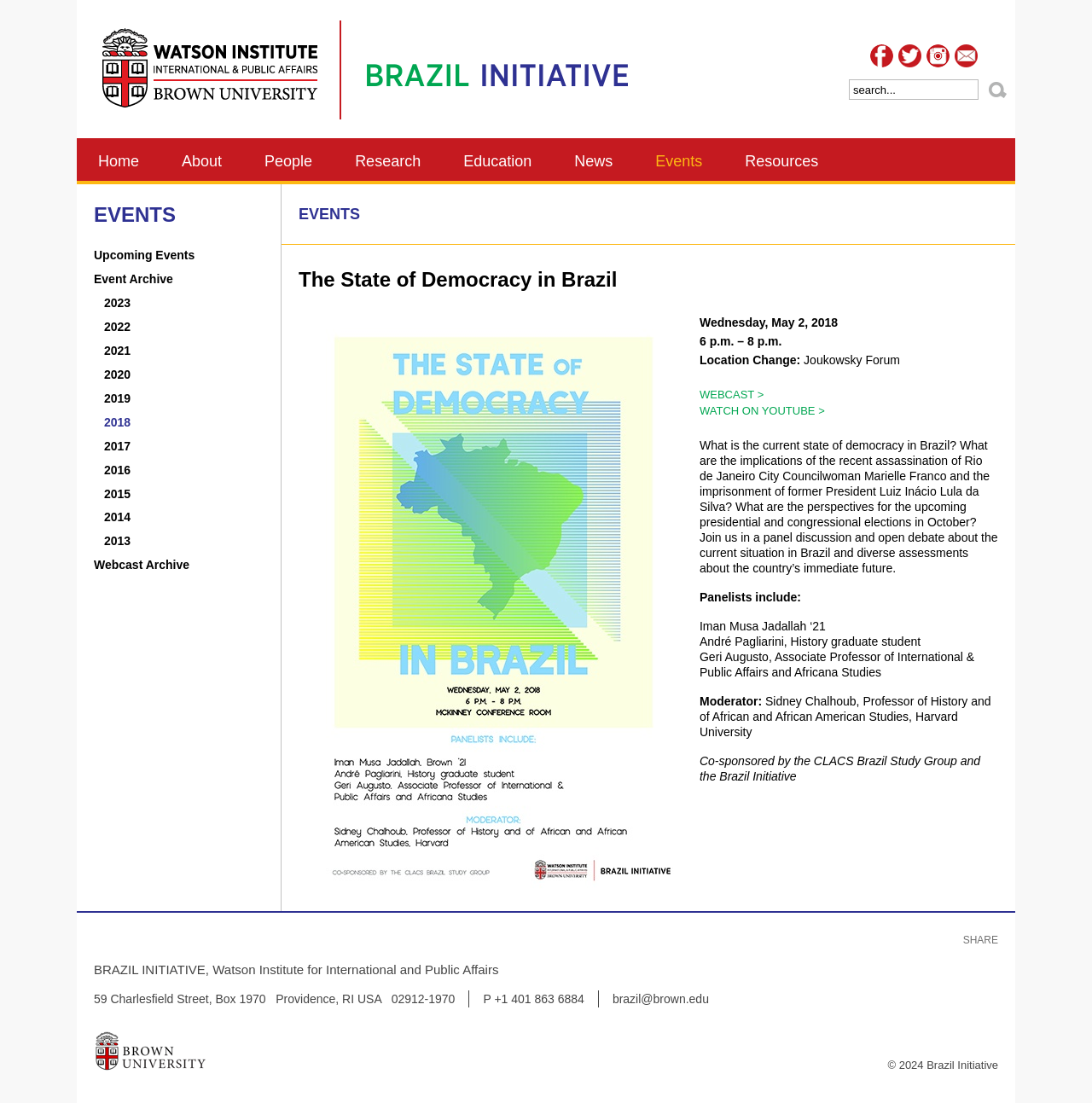Using the given element description, provide the bounding box coordinates (top-left x, top-left y, bottom-right x, bottom-right y) for the corresponding UI element in the screenshot: parent_node: Email * aria-describedby="email-notes" name="email"

None